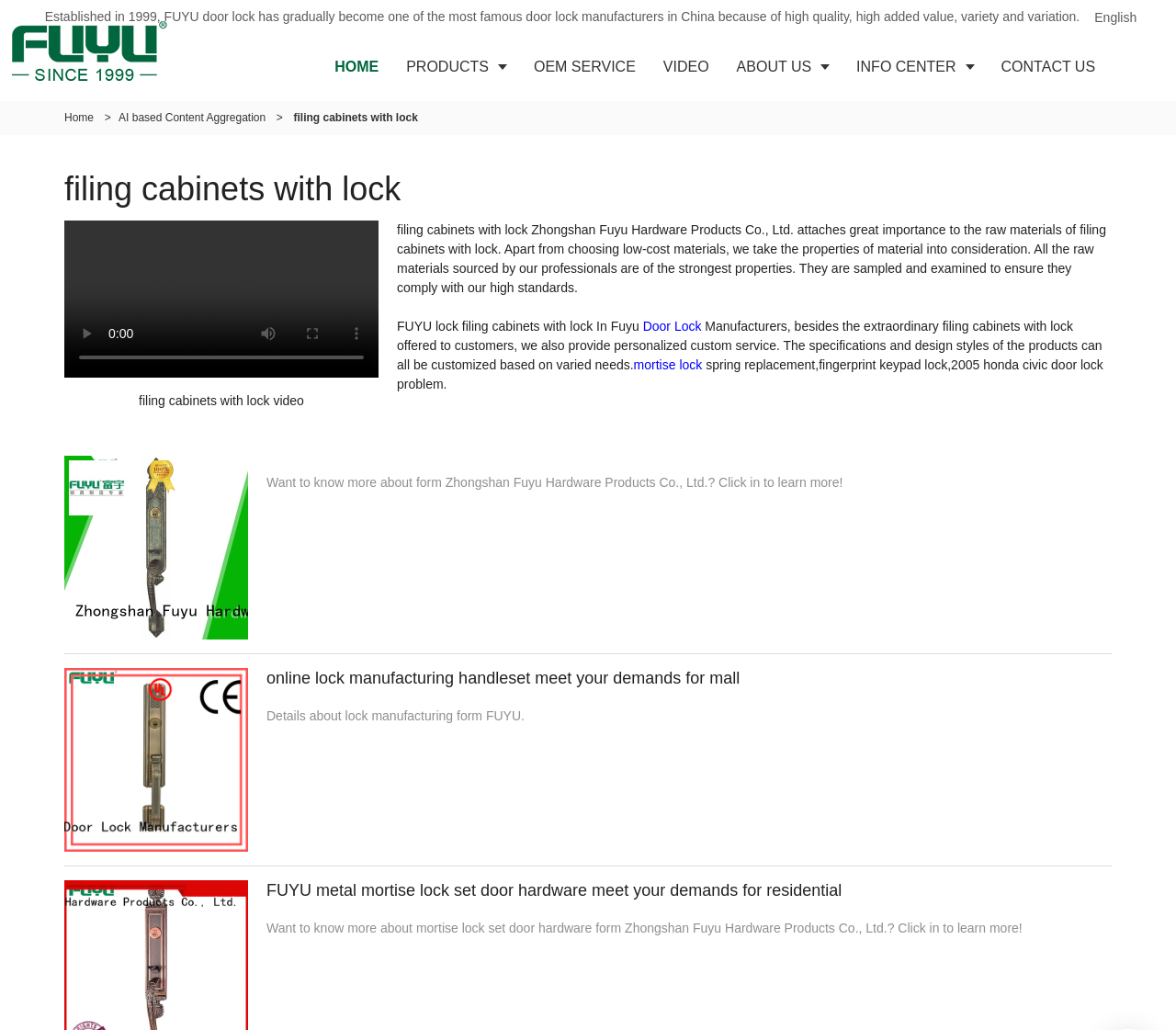What type of product is featured on this webpage?
Answer the question based on the image using a single word or a brief phrase.

Filing cabinets with lock